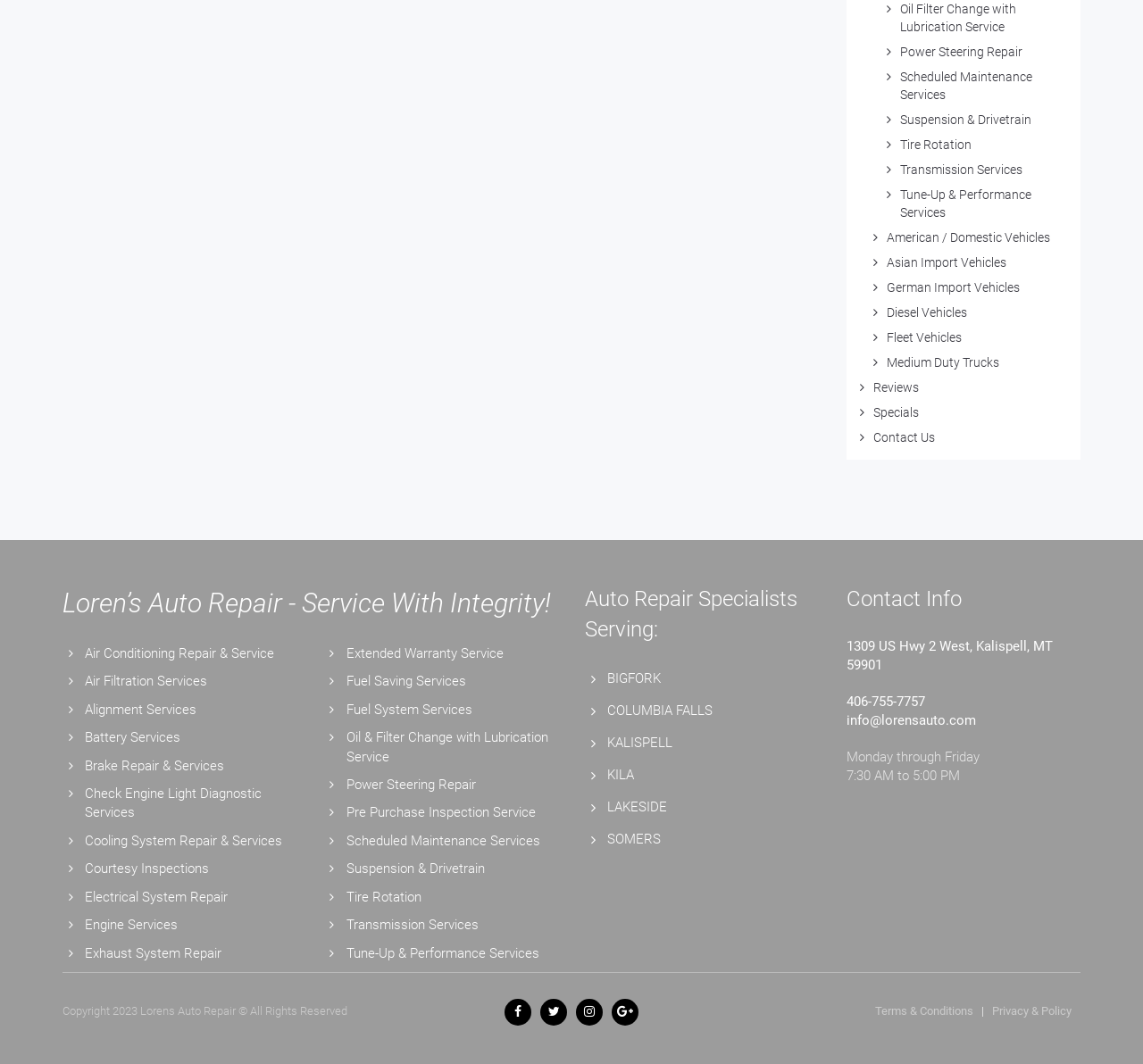Locate the bounding box of the user interface element based on this description: "Brake Repair & Services".

[0.074, 0.712, 0.196, 0.727]